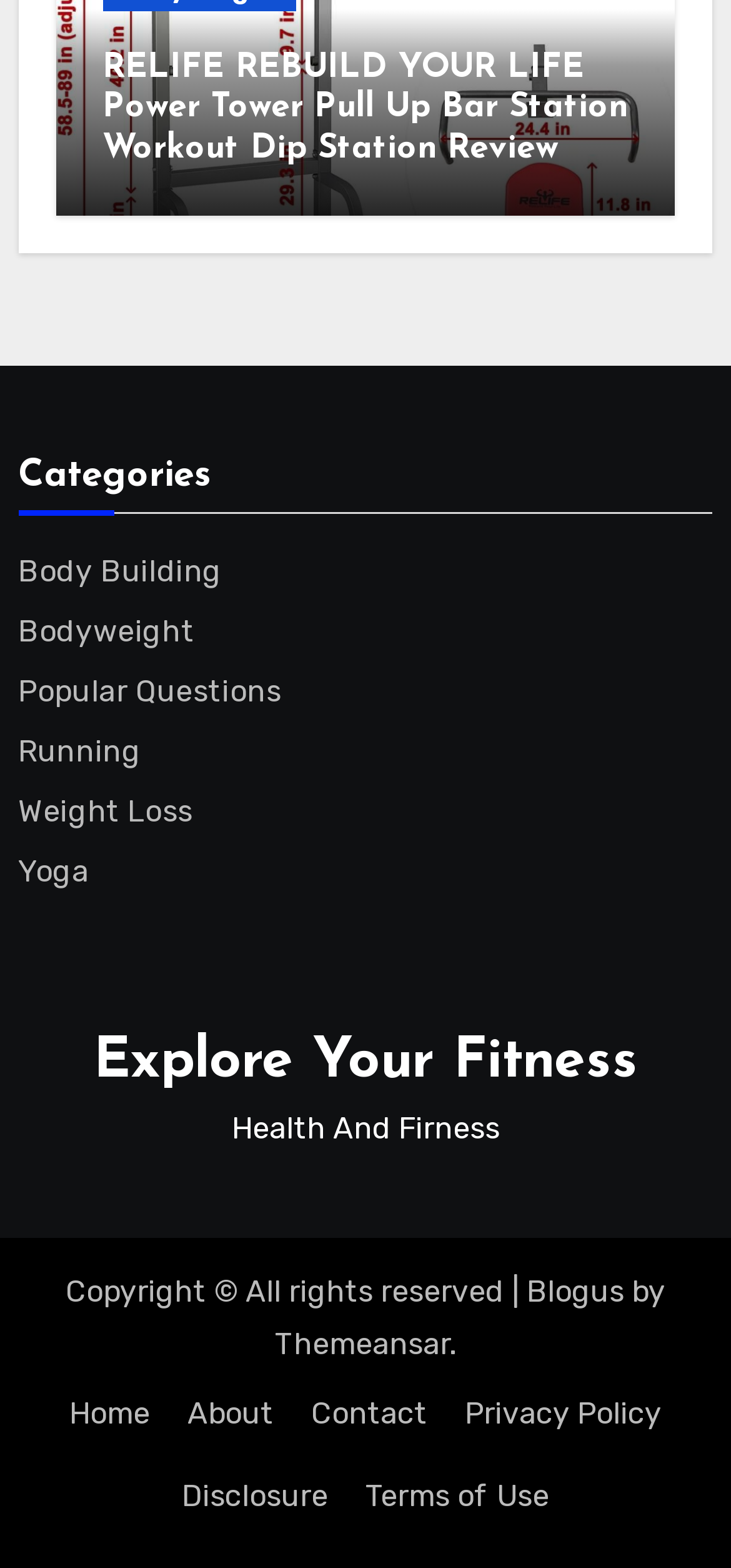What is the name of the blog?
Look at the image and respond to the question as thoroughly as possible.

The webpage has a link element with the text 'Blogus', which suggests that it is the name of the blog.